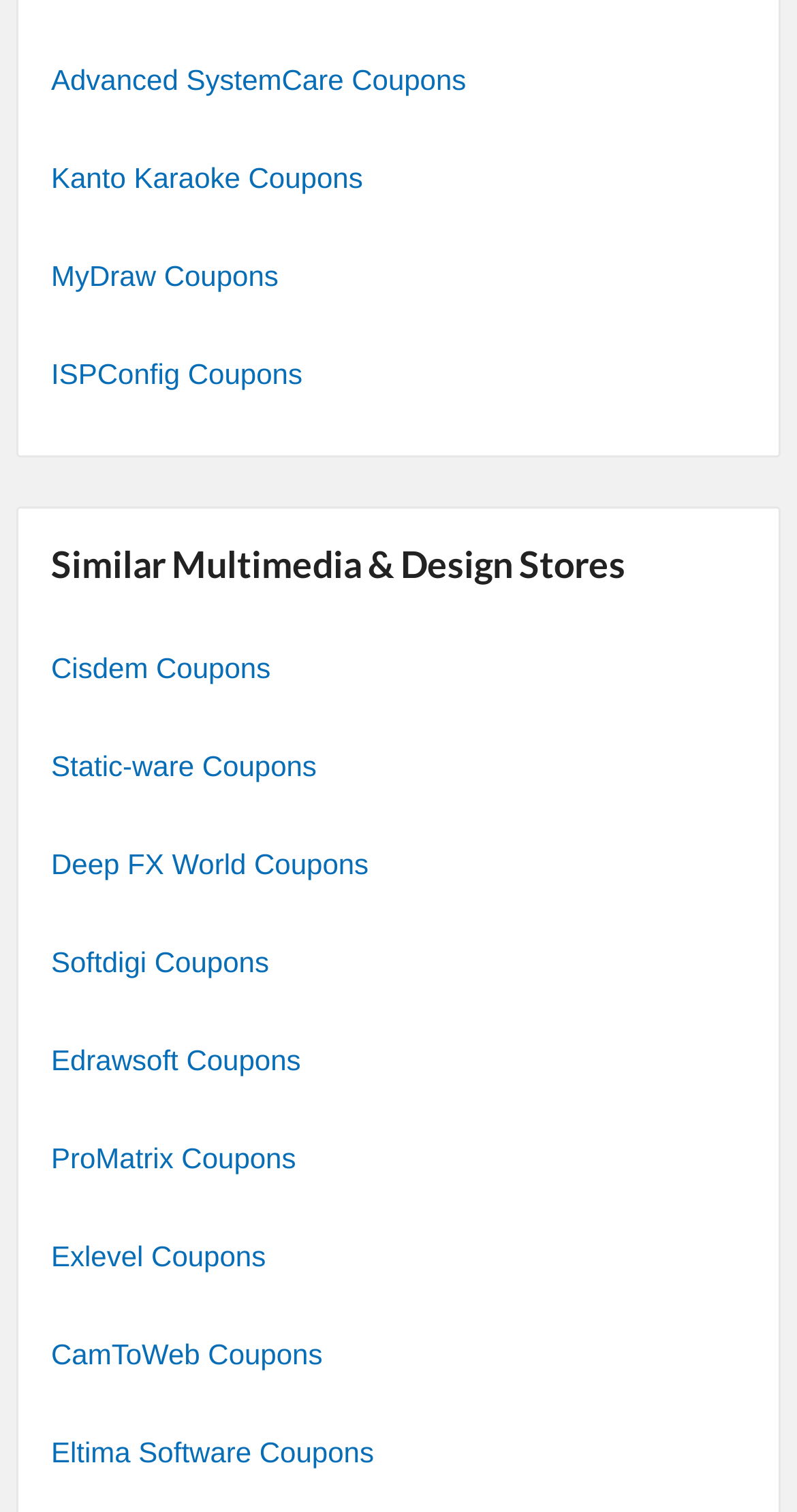Can you specify the bounding box coordinates for the region that should be clicked to fulfill this instruction: "Browse Edrawsoft Coupons".

[0.064, 0.669, 0.936, 0.734]